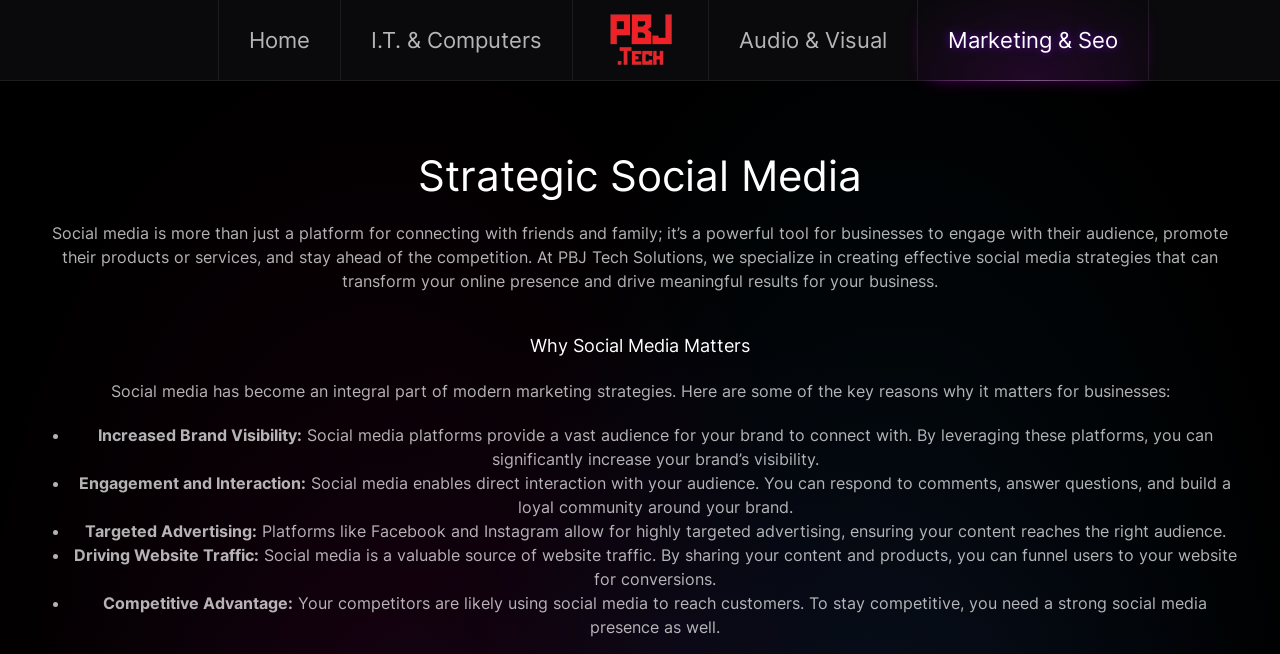Please find and generate the text of the main header of the webpage.

Strategic Social Media